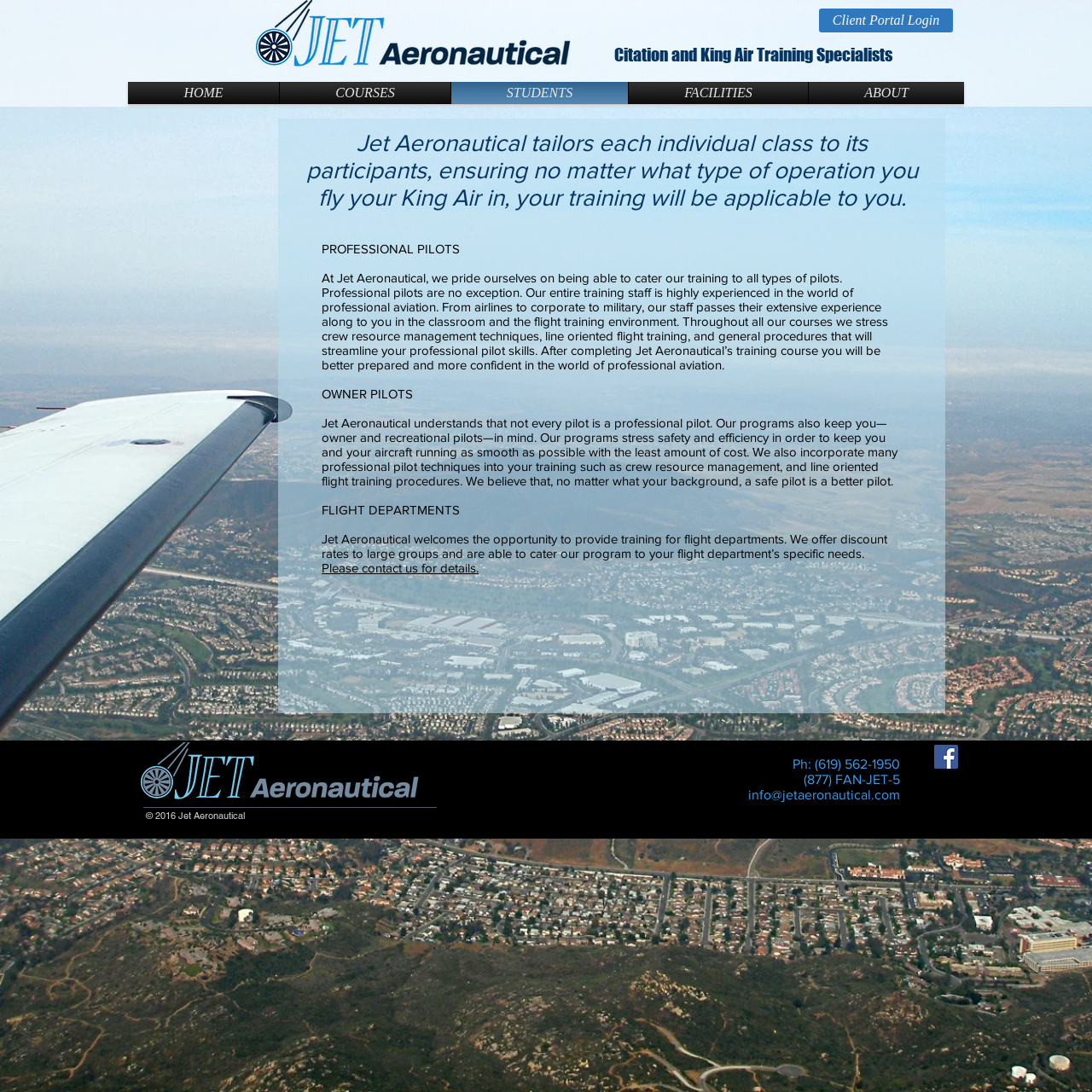Select the bounding box coordinates of the element I need to click to carry out the following instruction: "View the COURSES page".

[0.256, 0.075, 0.412, 0.095]